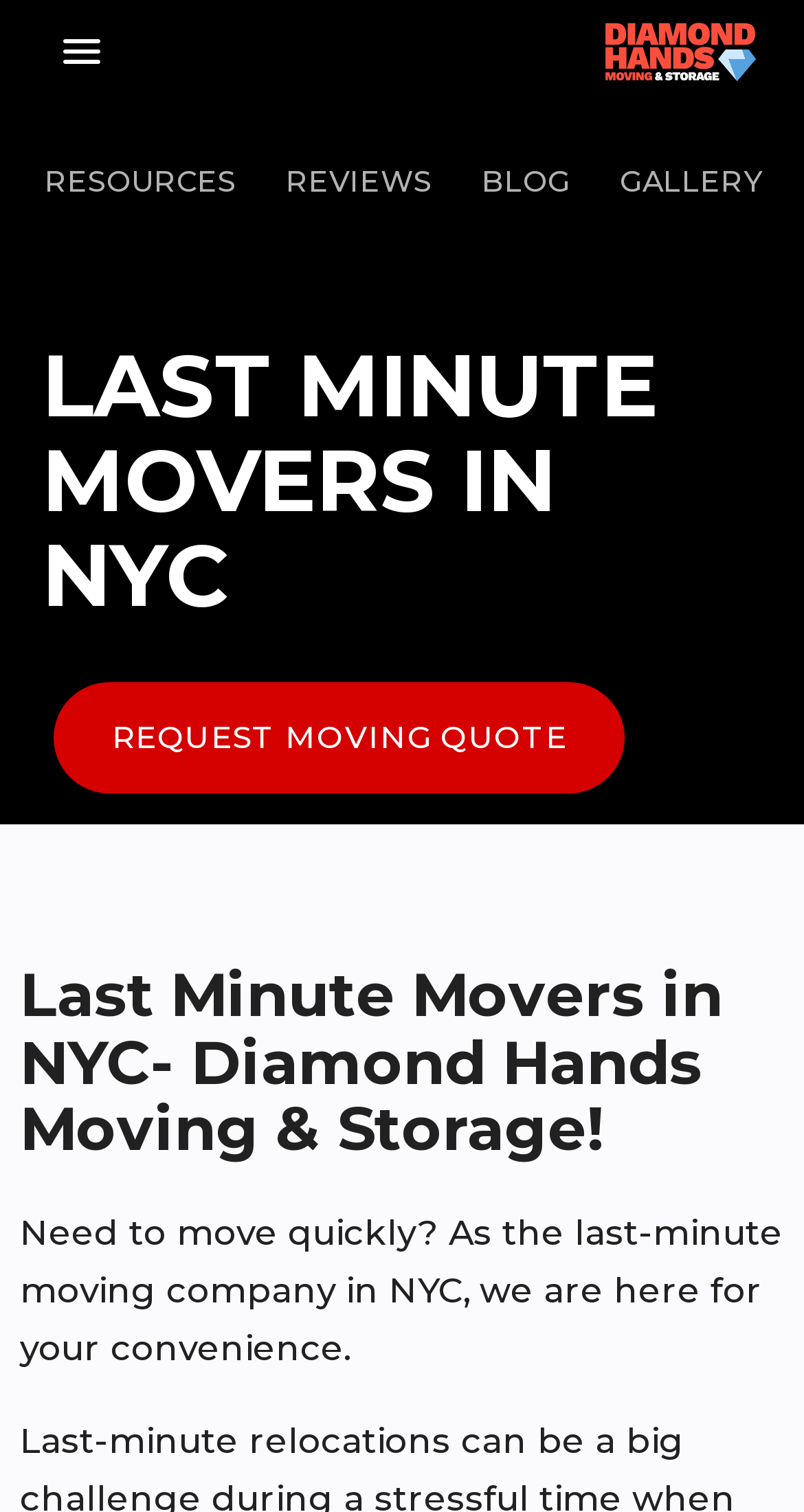Please identify the bounding box coordinates of the area I need to click to accomplish the following instruction: "Click the menu button".

[0.071, 0.0, 0.148, 0.06]